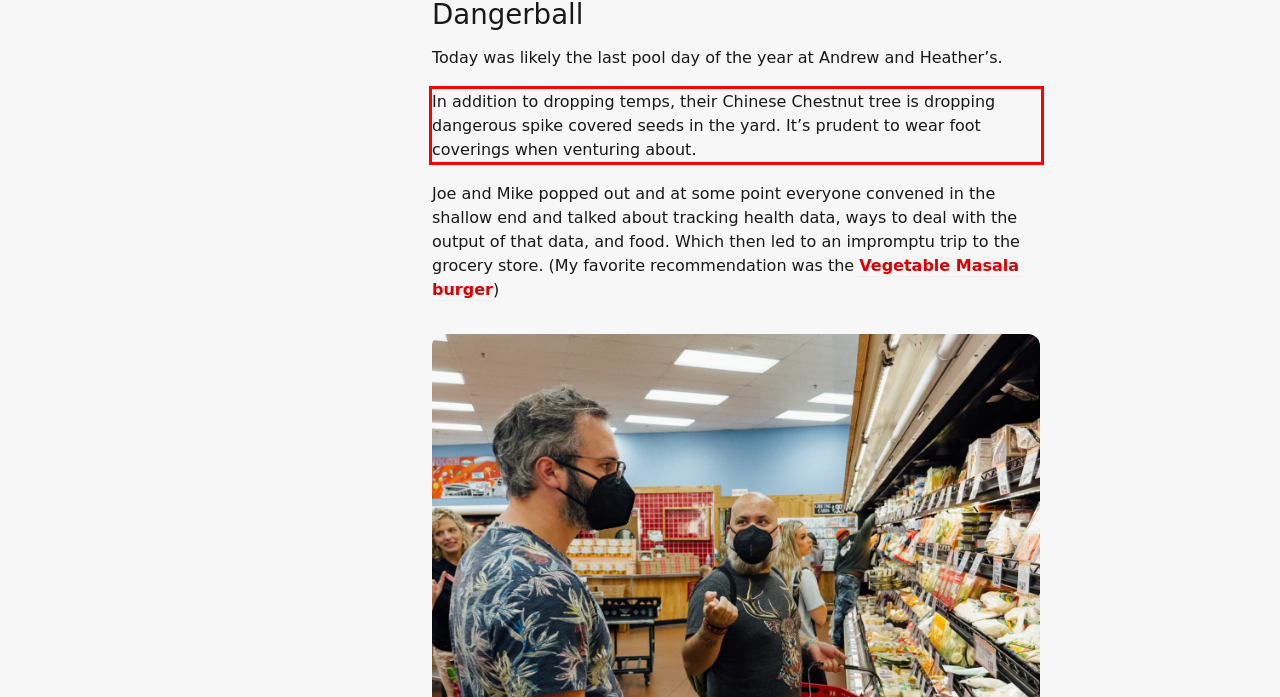You are provided with a webpage screenshot that includes a red rectangle bounding box. Extract the text content from within the bounding box using OCR.

In addition to dropping temps, their Chinese Chestnut tree is dropping dangerous spike covered seeds in the yard. It’s prudent to wear foot coverings when venturing about.